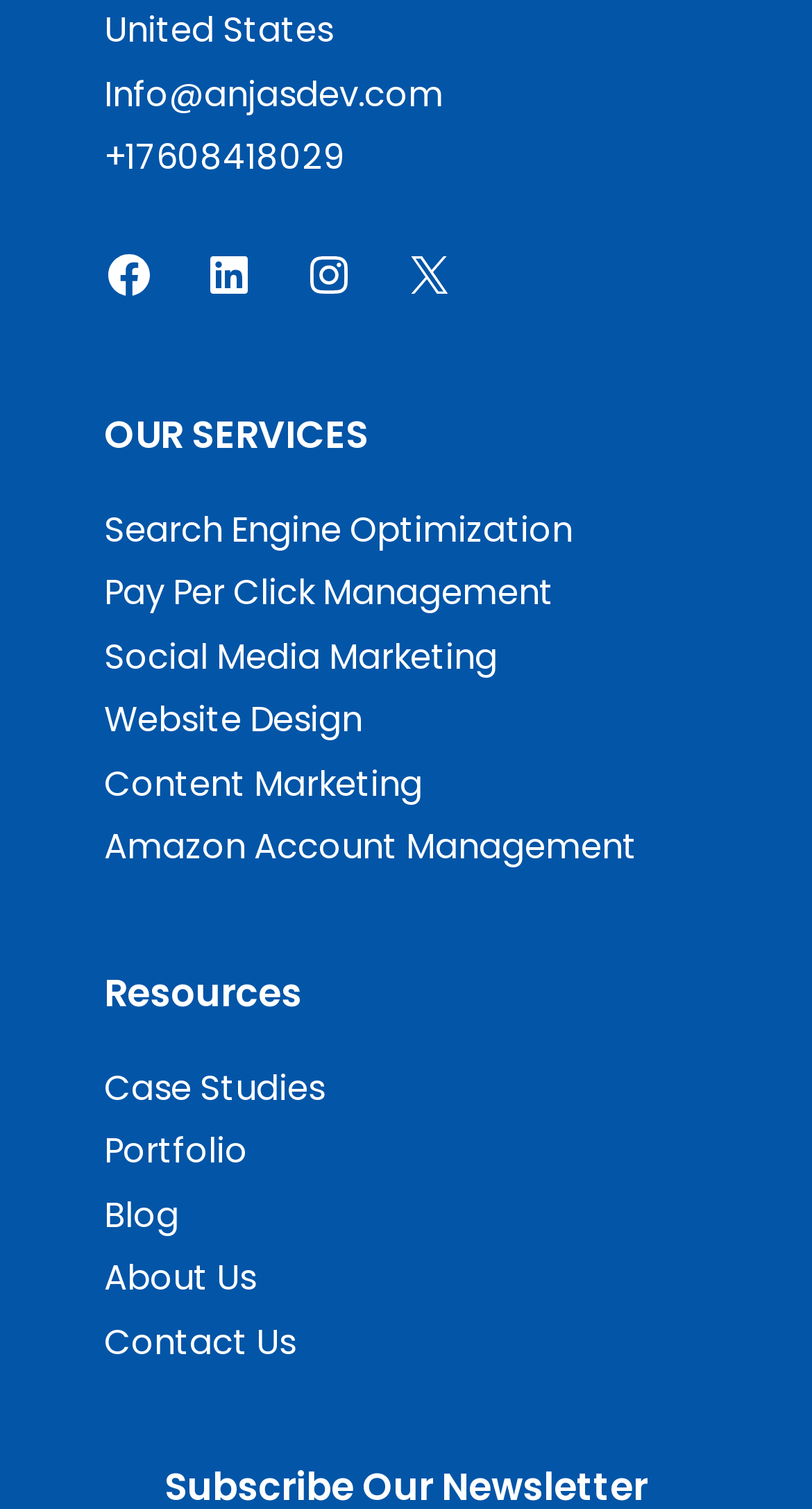What is the phone number listed?
Answer with a single word or phrase, using the screenshot for reference.

+17608418029